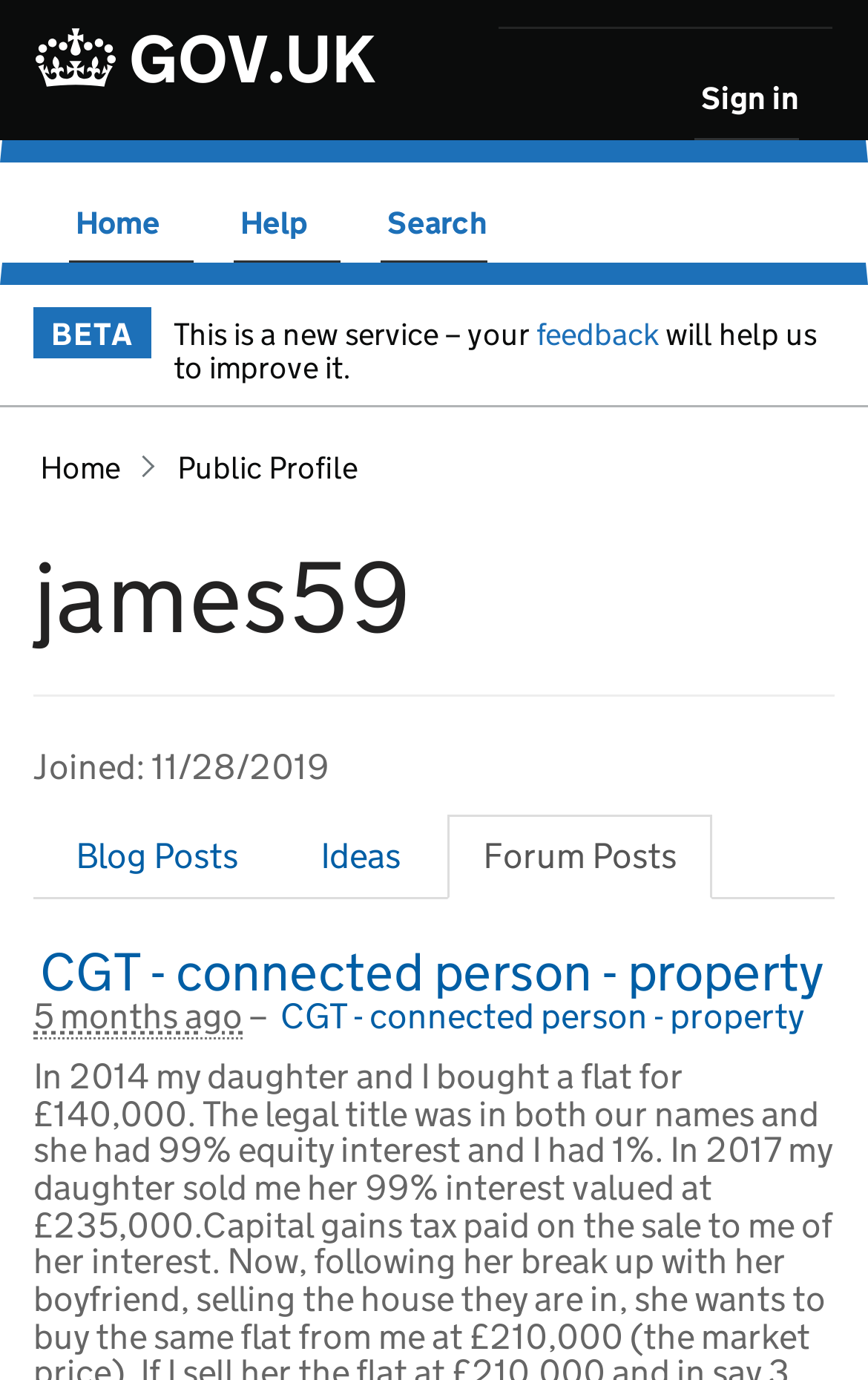Examine the image carefully and respond to the question with a detailed answer: 
What is the username of the profile?

I found the username by looking at the heading element with the text 'james59' which is located at the top of the profile section.